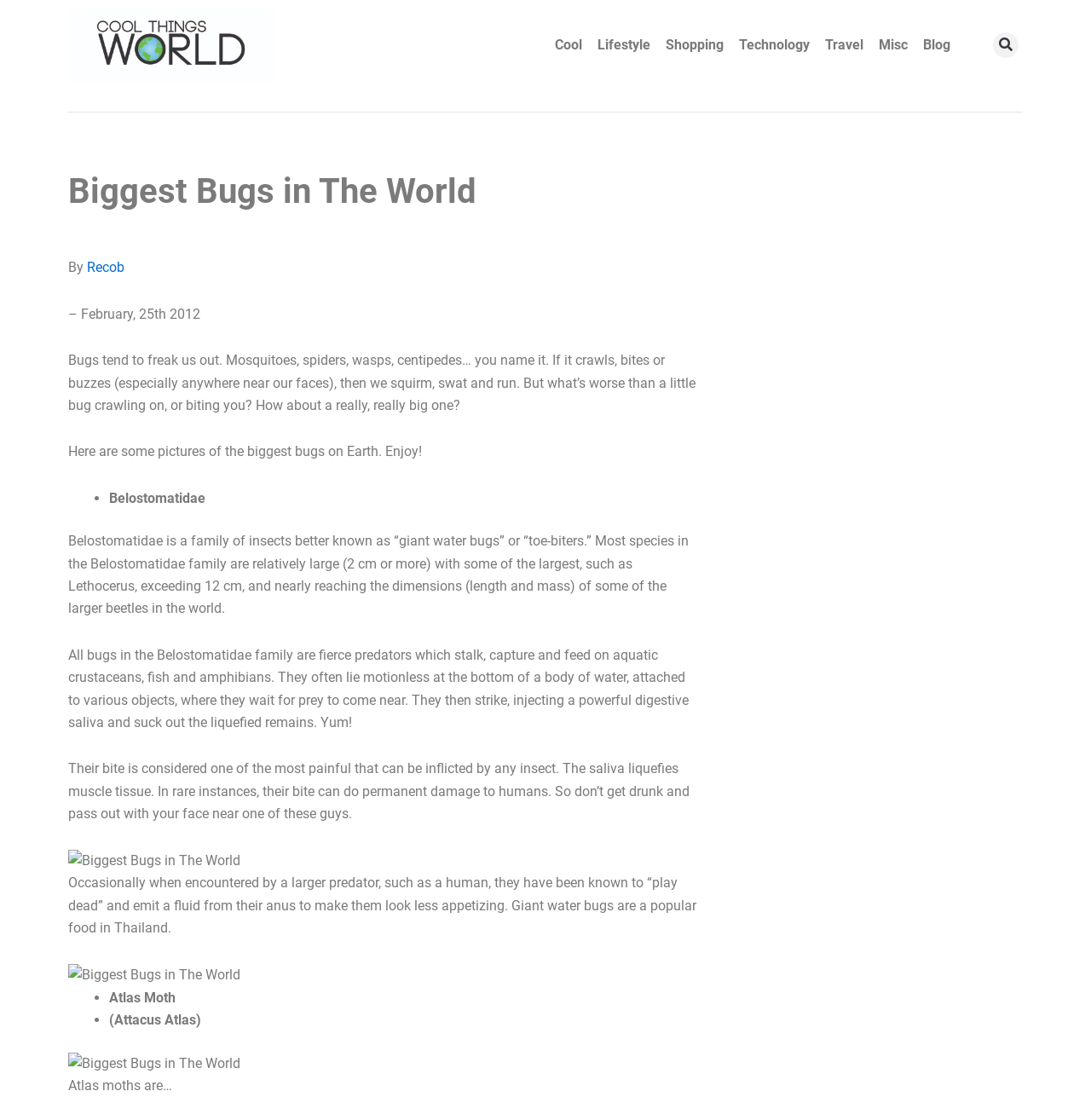Please find the bounding box coordinates of the element's region to be clicked to carry out this instruction: "Click on the 'Cool Things World' link".

[0.062, 0.008, 0.403, 0.073]